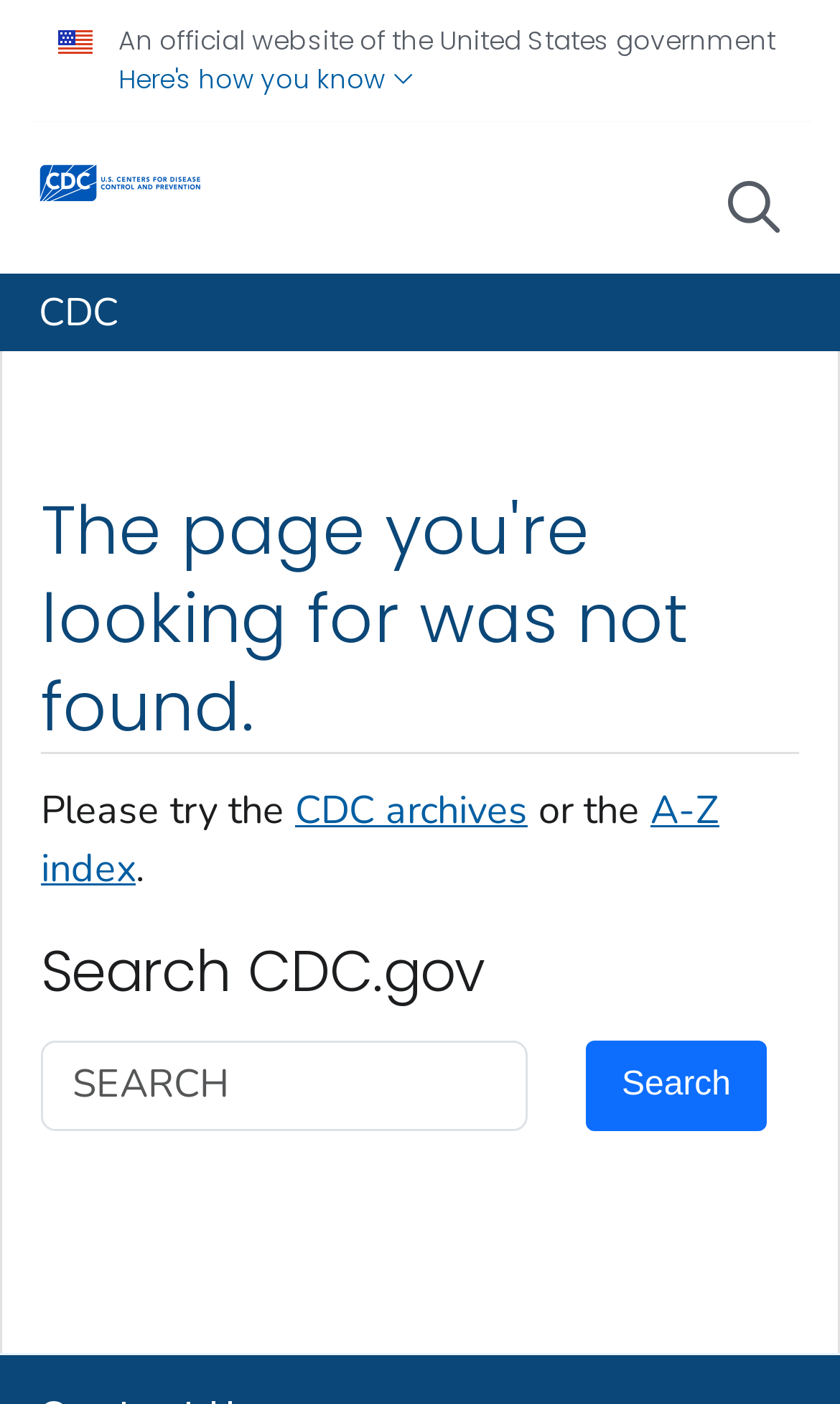Give a detailed account of the webpage.

The webpage is a "Page Not Found" error page from the Centers for Disease Control and Prevention (CDC) website. At the top, there is a notification stating that it is an official website of the United States government, accompanied by a button that expands to provide more information. 

Below this notification, there is a horizontal section containing the CDC logo, a link to the CDC website, and a search icon on the right side. 

The main content area takes up most of the page and is divided into two sections. The first section displays a prominent heading stating that the page was not found, followed by a paragraph of text suggesting that the user try the CDC archives or the A-Z index. 

The second section is a search function, allowing users to search the CDC website. It consists of a heading, a text box, and a search button.